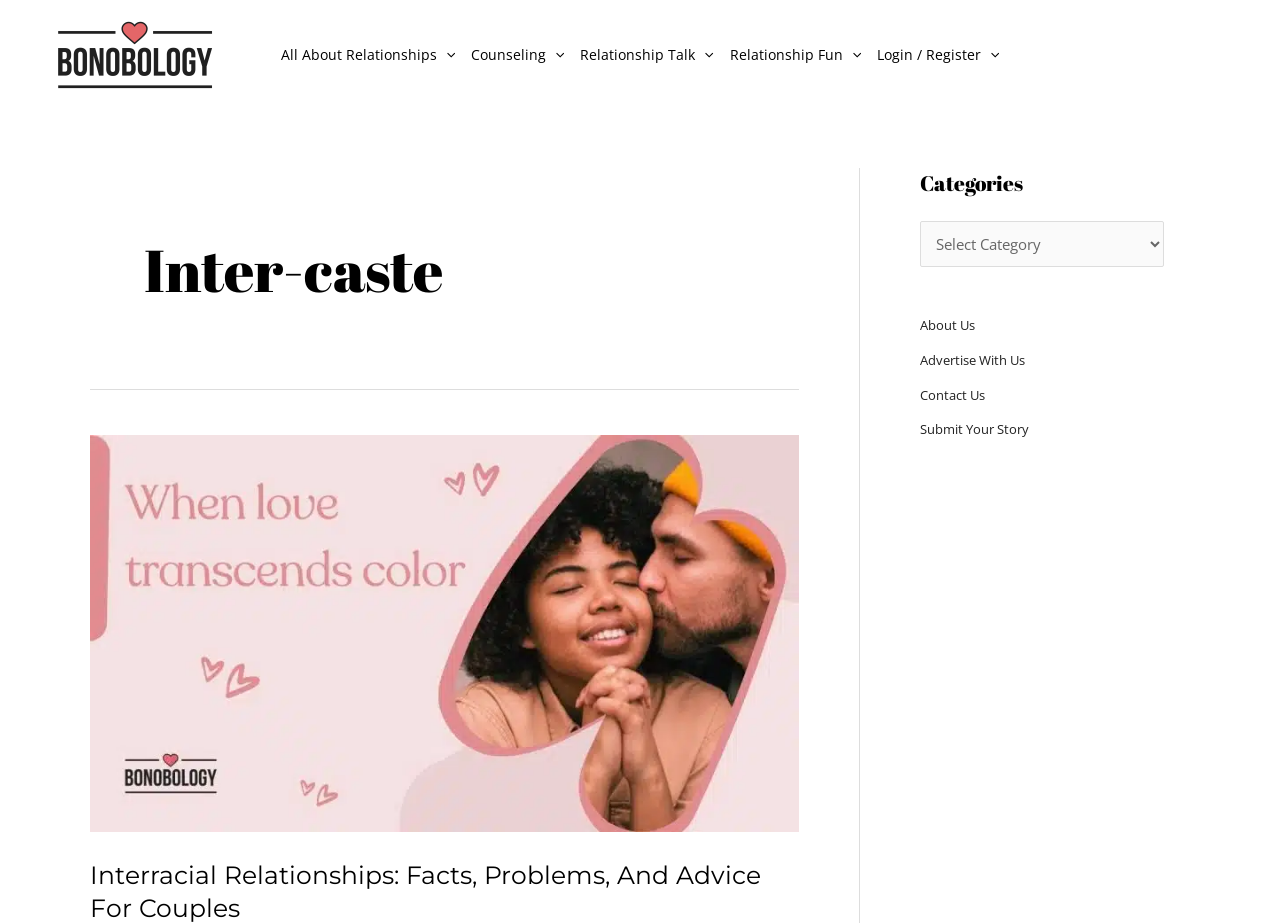Identify the bounding box coordinates for the UI element mentioned here: "parent_node: Relationship Talk aria-label="Menu Toggle"". Provide the coordinates as four float values between 0 and 1, i.e., [left, top, right, bottom].

[0.543, 0.04, 0.558, 0.077]